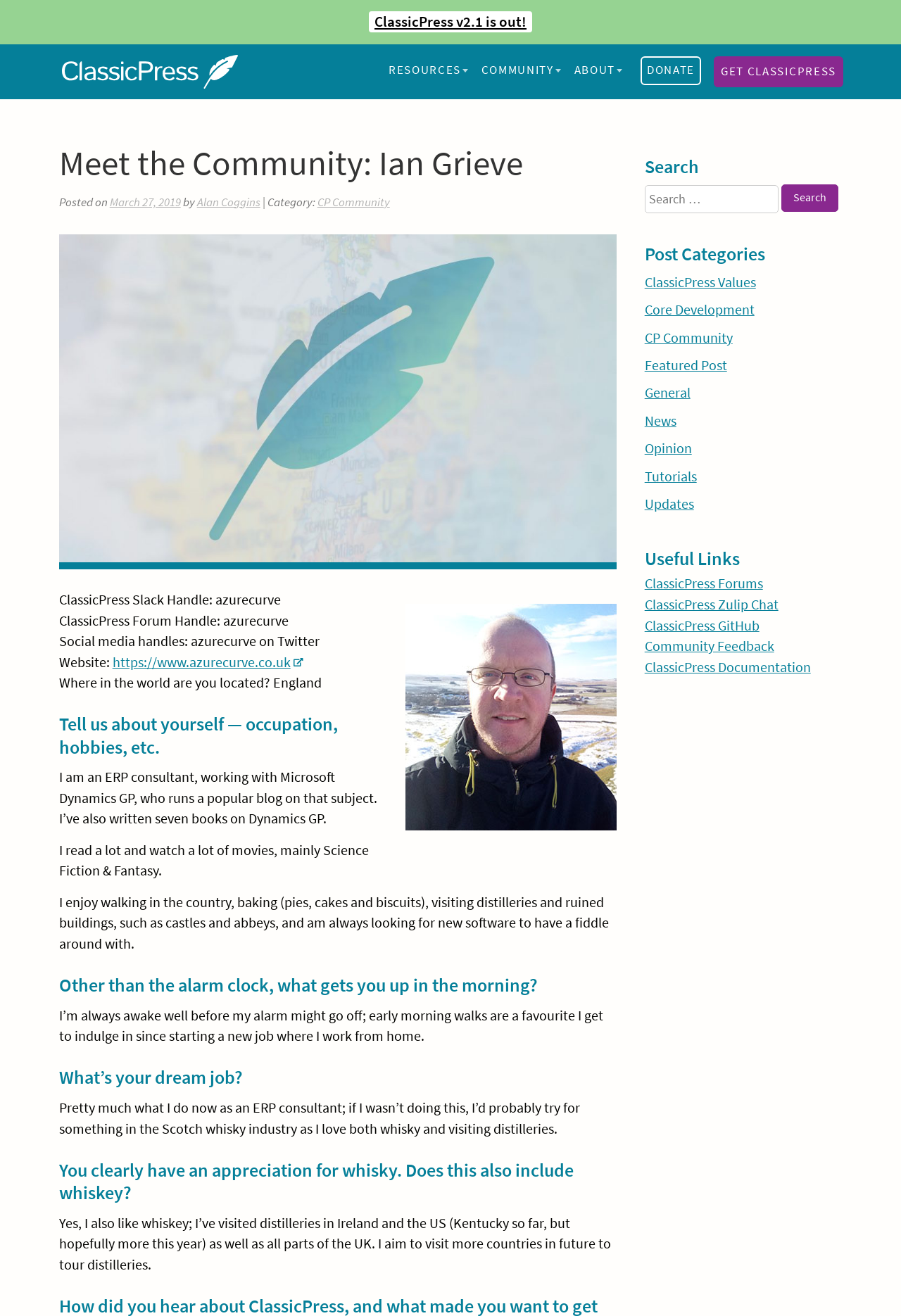Create a detailed summary of the webpage's content and design.

This webpage is about a community member, Ian Grieve, on ClassicPress. At the top, there is a navigation menu with links to "RESOURCES", "COMMUNITY", "ABOUT", "DONATE", and "GET CLASSICPRESS". Below the navigation menu, there is a header section with a ClassicPress logo and a heading that reads "Meet the Community: Ian Grieve". 

To the right of the header section, there is a sidebar with several sections, including "Search", "Post Categories", and "Useful Links". The "Search" section has a search box and a "Search" button. The "Post Categories" section has links to various categories such as "ClassicPress Values", "Core Development", and "News". The "Useful Links" section has links to "ClassicPress Forums", "ClassicPress Zulip Chat", and "ClassicPress GitHub".

In the main content area, there is a section with Ian Grieve's profile information, including his ClassicPress Slack handle, forum handle, and social media handles. Below this section, there are several headings with questions about Ian Grieve, such as "Tell us about yourself — occupation, hobbies, etc.", "Other than the alarm clock, what gets you up in the morning?", and "What’s your dream job?". Each question has a corresponding answer from Ian Grieve, which provides information about his occupation, hobbies, and interests.

There are two images on the page: one is the ClassicPress Community logo, and the other is a photo of Ian Grieve. The page also has several links to external websites, including Ian Grieve's personal website and social media profiles.